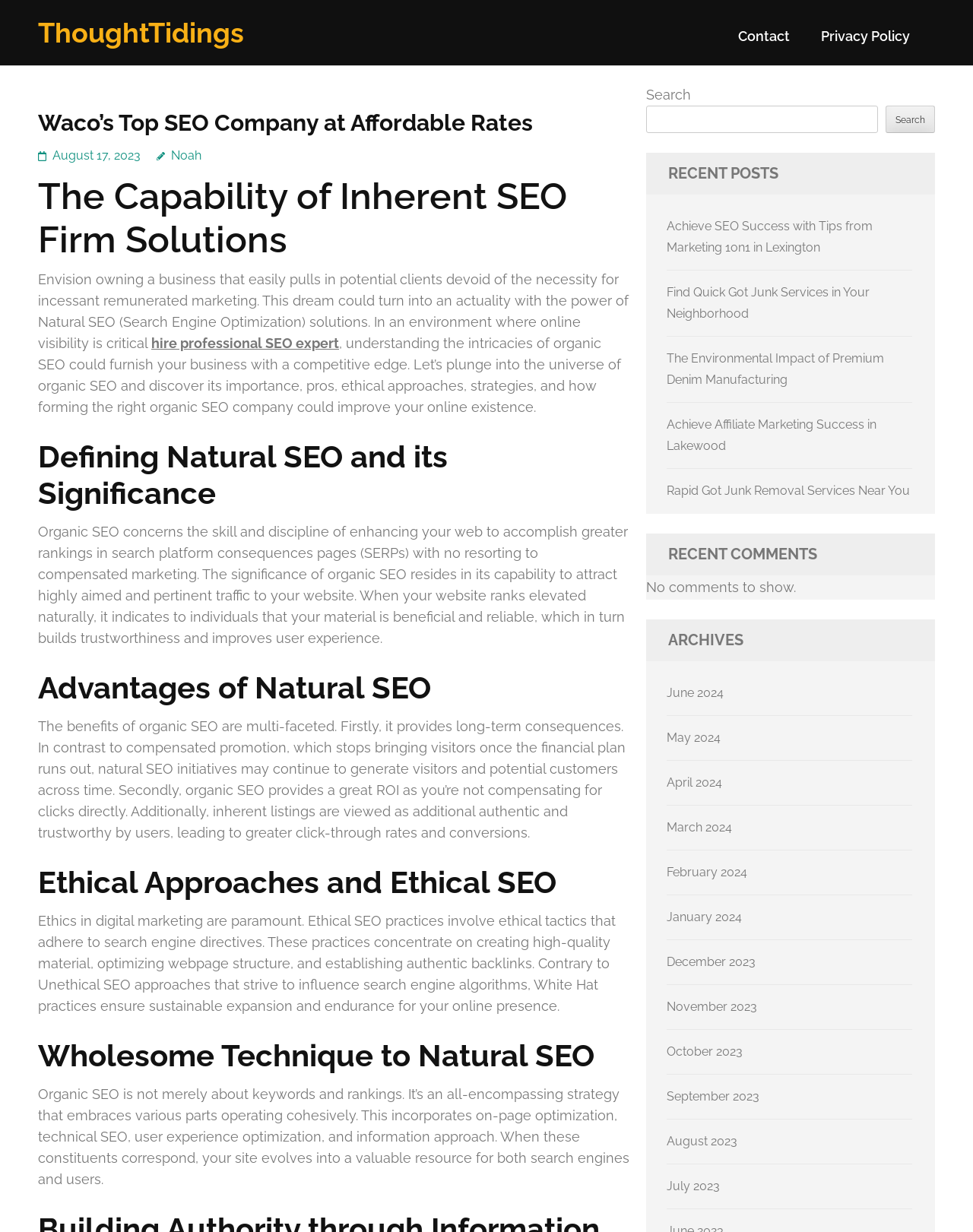Describe all the key features of the webpage in detail.

This webpage is about ThoughtTidings, a top SEO company in Waco, offering affordable rates. At the top, there is a header section with a link to the company's name, followed by links to "Contact" and "Privacy Policy" on the right side. 

Below the header, there is a main content section with several headings and paragraphs. The first heading is "Waco’s Top SEO Company at Affordable Rates", followed by a link to the date "August 17, 2023" and another link to the author "Noah". 

The next heading is "The Capability of Inherent SEO Firm Solutions", which introduces the concept of natural SEO and its benefits. The following paragraphs explain how natural SEO can help businesses attract potential clients without paid marketing, and how it provides a competitive edge. 

There are several subsequent headings, including "Defining Natural SEO and its Significance", "Advantages of Natural SEO", "Ethical Approaches and Ethical SEO", and "Wholesome Technique to Natural SEO". Each of these sections provides detailed information about natural SEO, its importance, and its benefits.

On the right side of the page, there is a search bar with a button and a label "Search". Below the search bar, there are three sections: "RECENT POSTS", "RECENT COMMENTS", and "ARCHIVES". The "RECENT POSTS" section lists five links to recent articles, while the "RECENT COMMENTS" section indicates that there are no comments to show. The "ARCHIVES" section lists twelve links to monthly archives from June 2024 to August 2023.